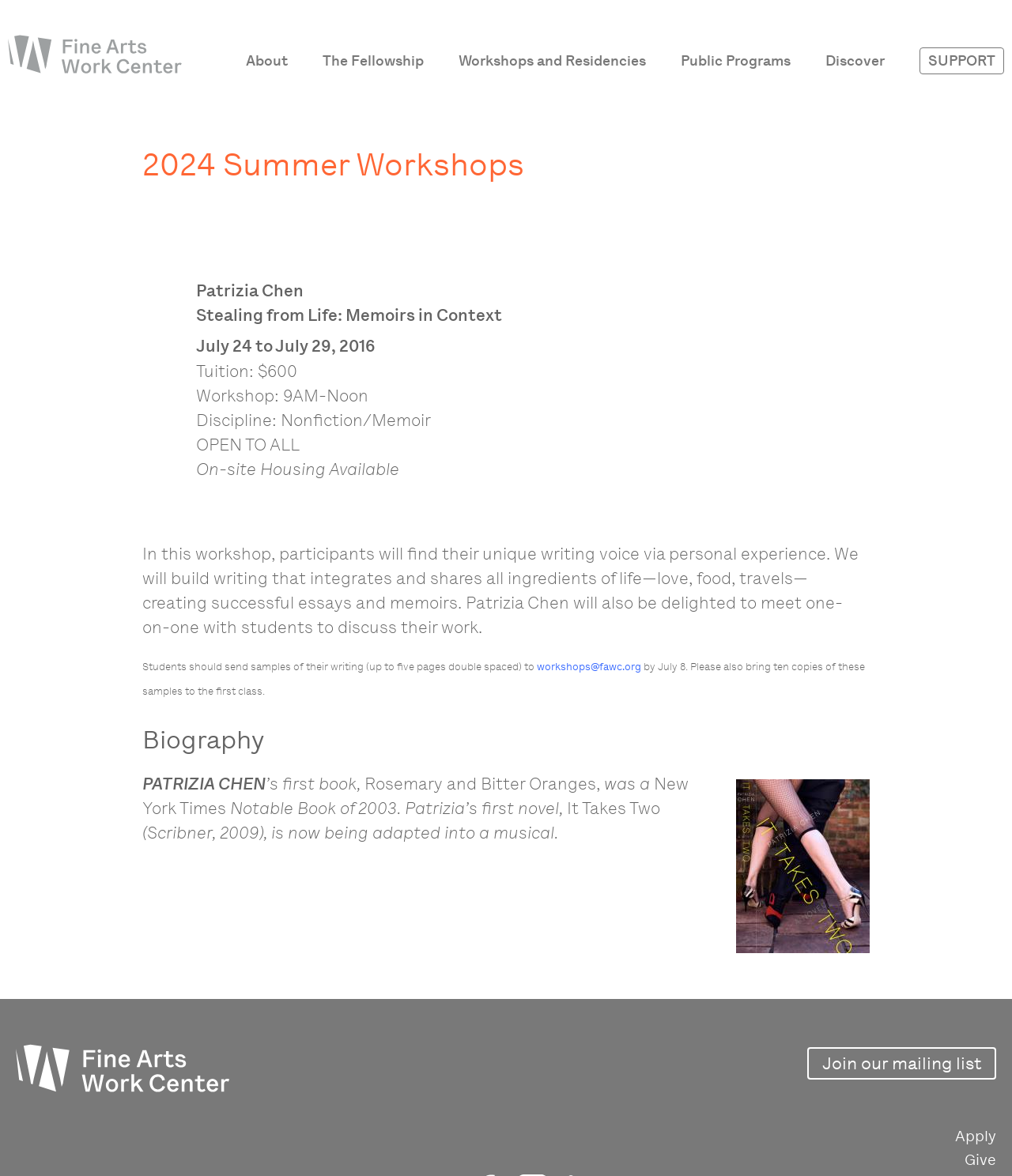Respond with a single word or phrase for the following question: 
What is the title of the workshop?

Stealing from Life: Memoirs in Context